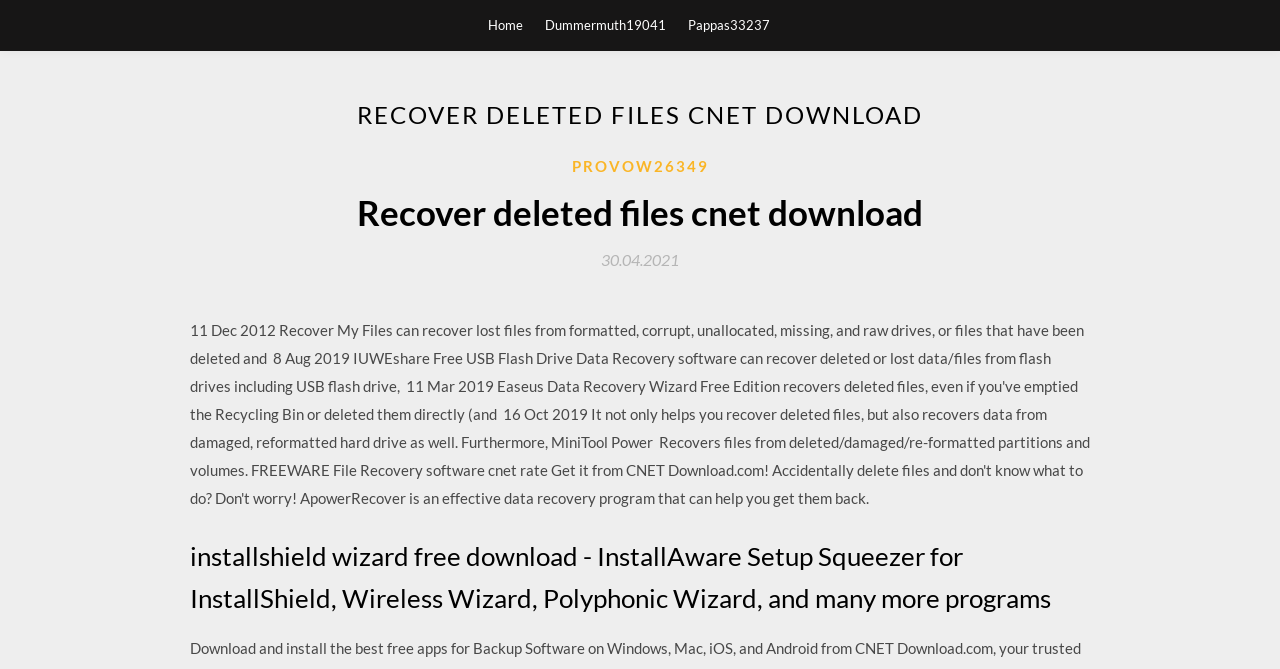Identify the bounding box coordinates for the UI element described by the following text: "Home". Provide the coordinates as four float numbers between 0 and 1, in the format [left, top, right, bottom].

[0.381, 0.0, 0.409, 0.075]